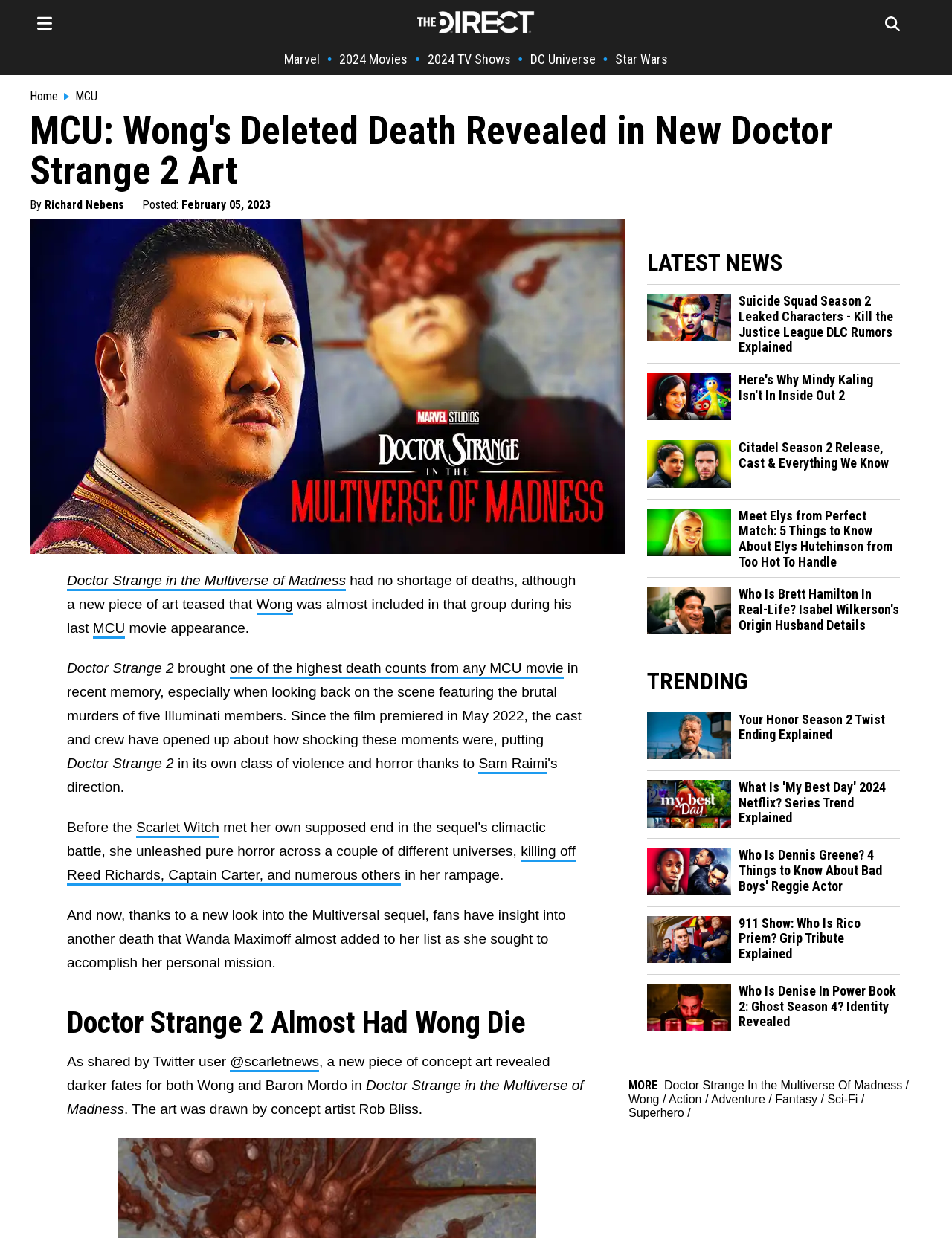Provide the bounding box coordinates for the UI element described in this sentence: "aria-label="The Direct Homepage"". The coordinates should be four float values between 0 and 1, i.e., [left, top, right, bottom].

[0.438, 0.019, 0.562, 0.029]